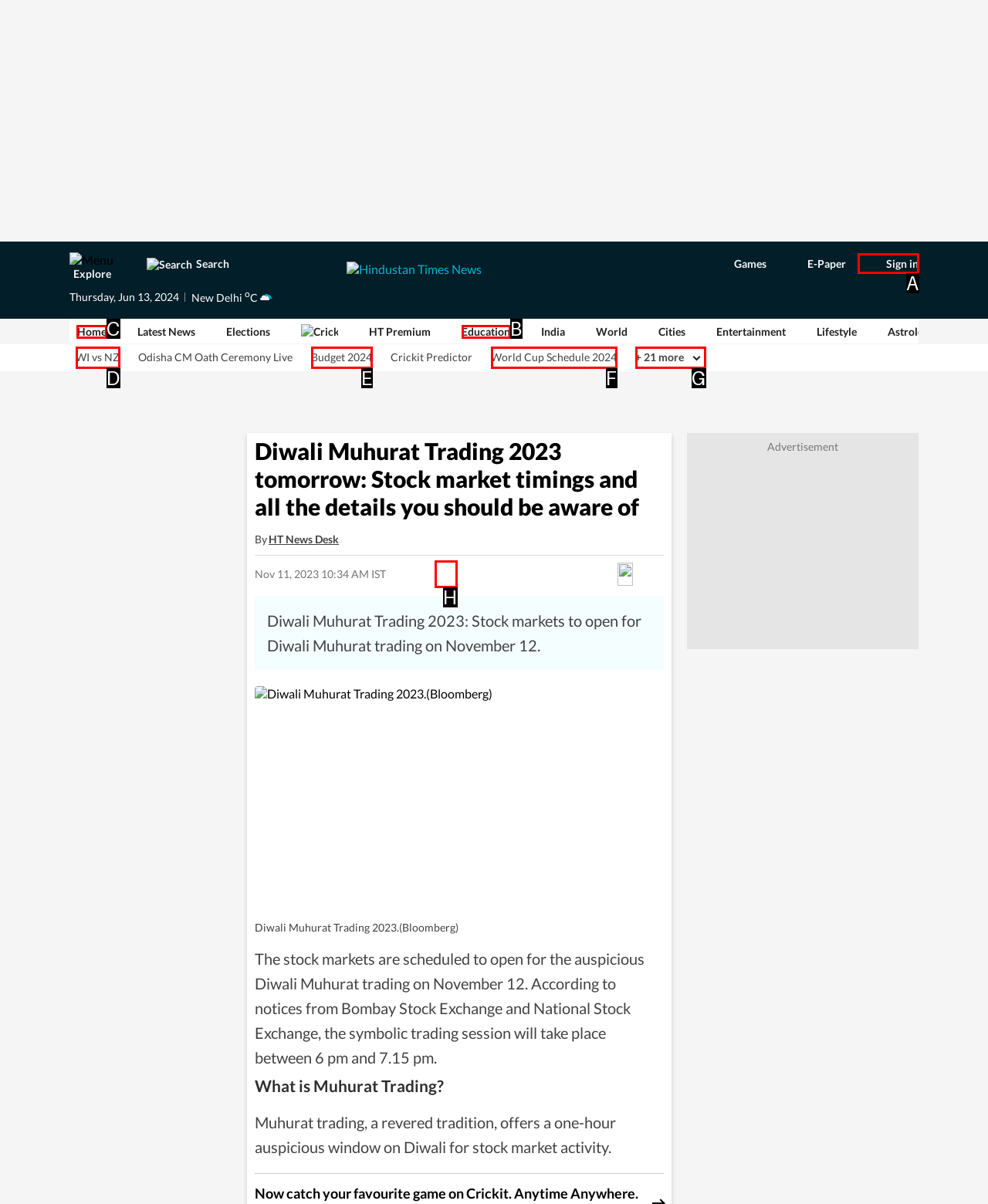Determine which UI element you should click to perform the task: Go to Home page
Provide the letter of the correct option from the given choices directly.

C